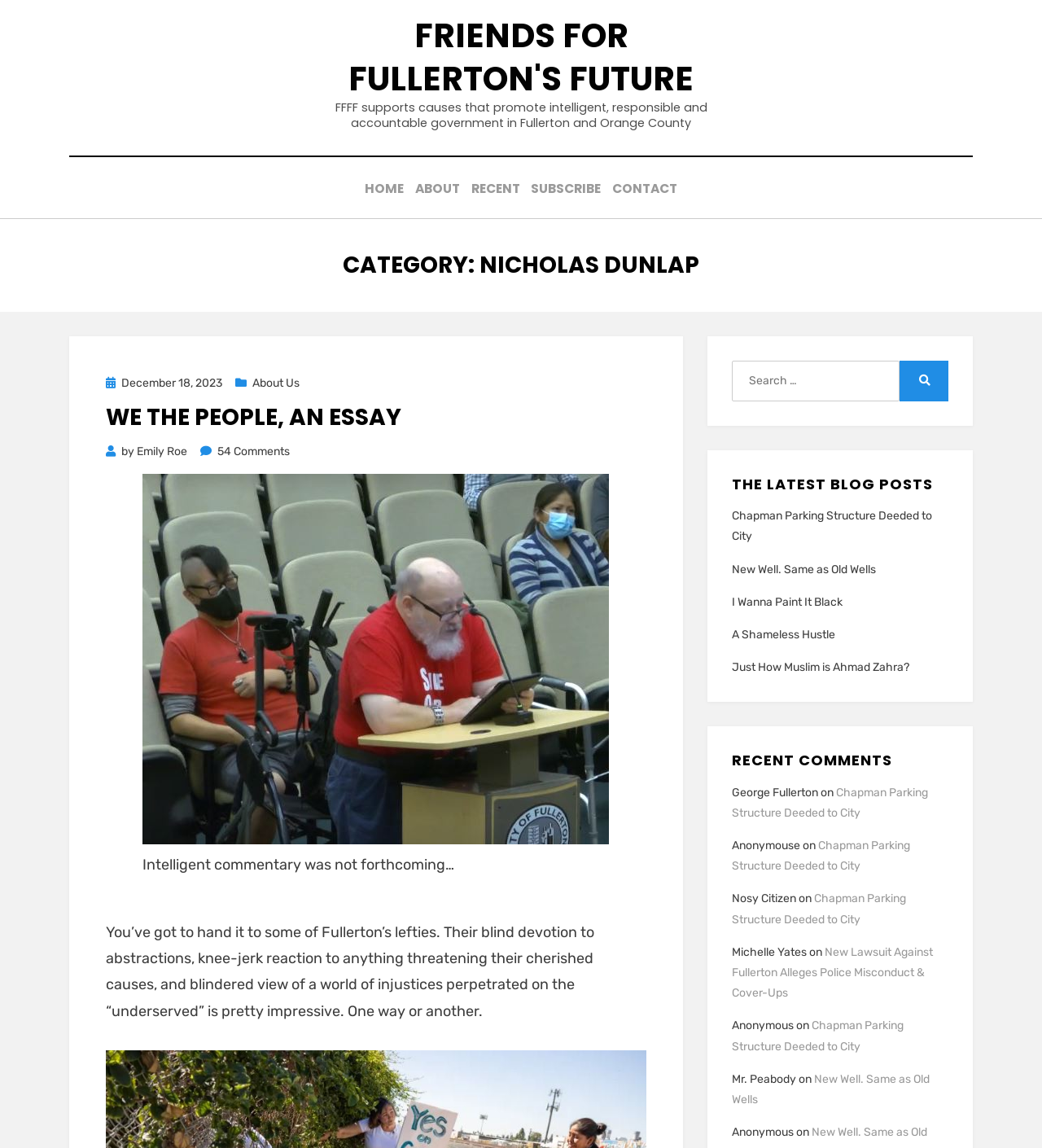How many comments are there on the blog post 'WE THE PEOPLE, AN ESSAY'?
Please provide a single word or phrase as the answer based on the screenshot.

54